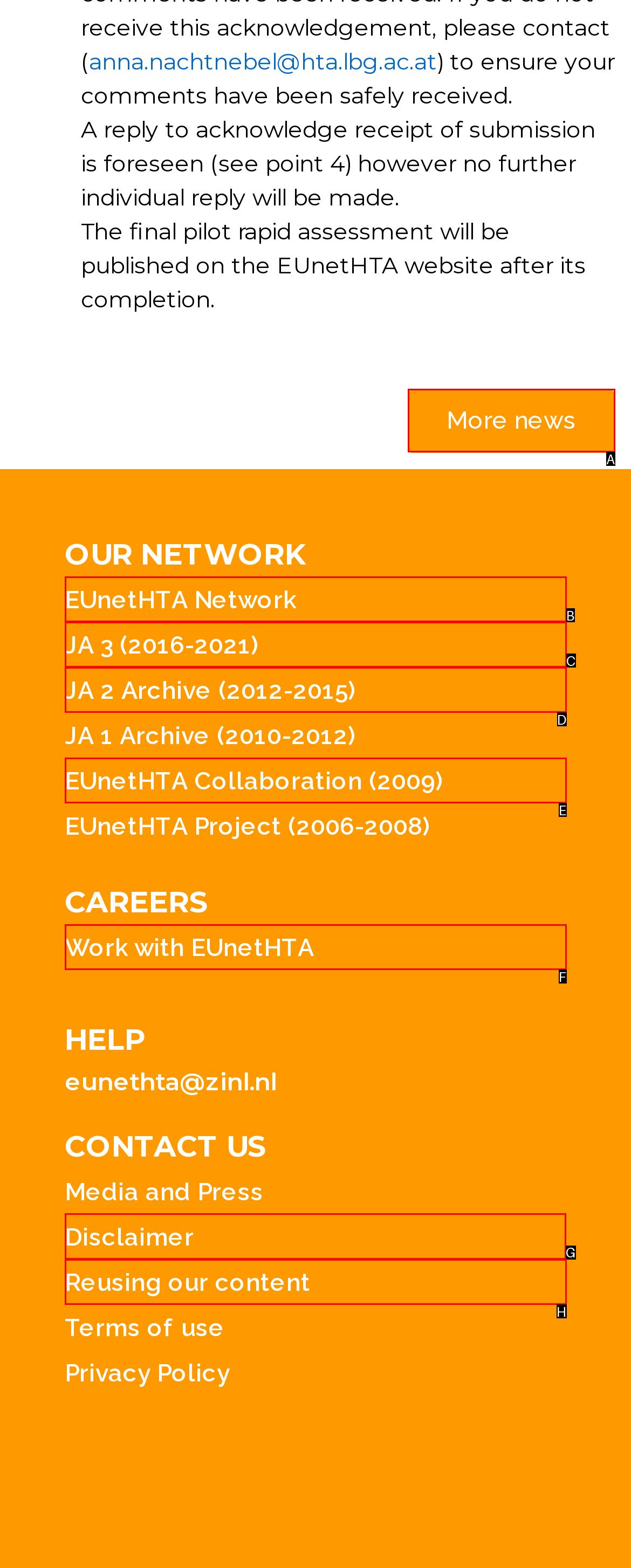Which option should be clicked to execute the following task: View disclaimer? Respond with the letter of the selected option.

G